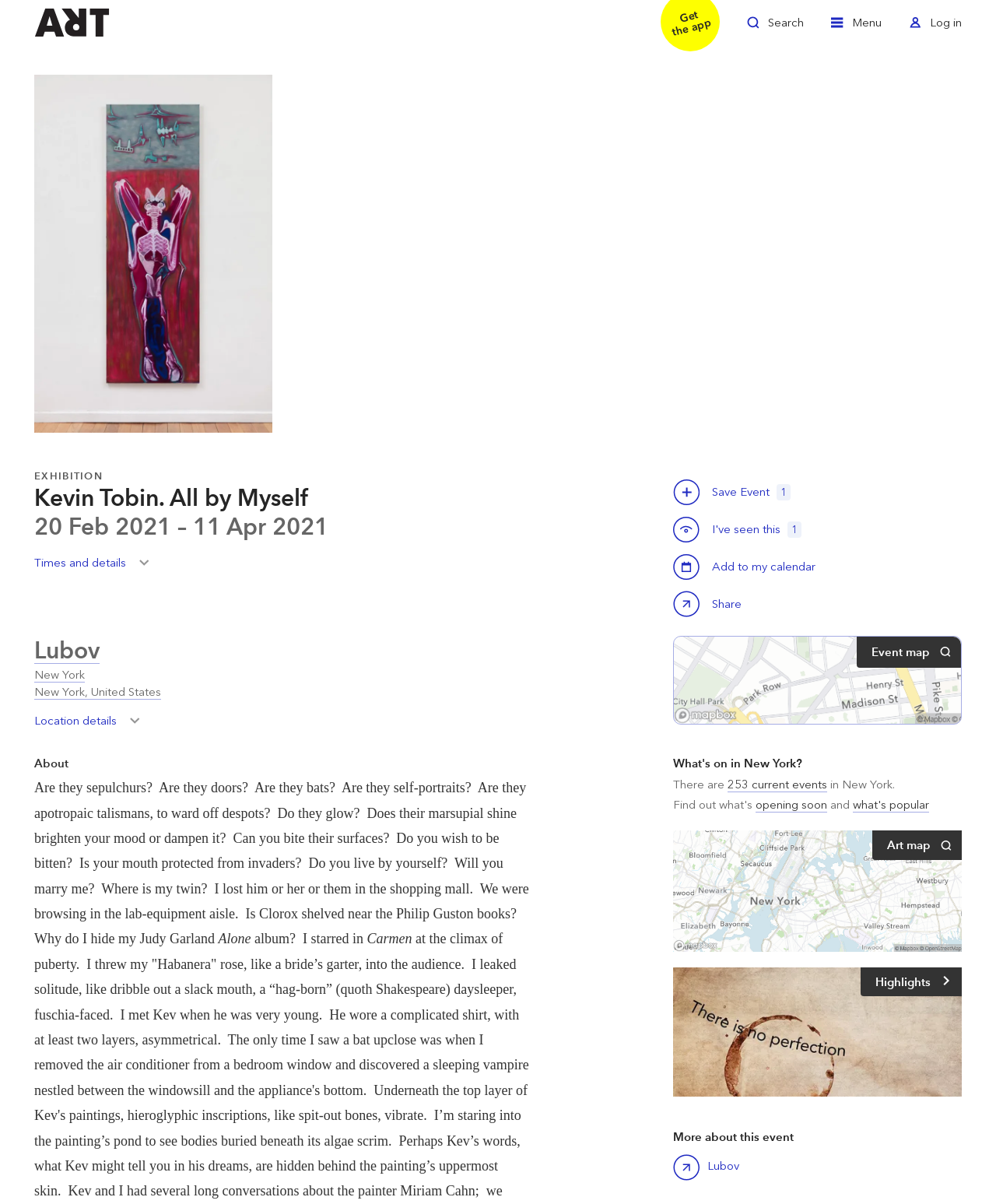Determine the title of the webpage and give its text content.

Kevin Tobin. All by Myself